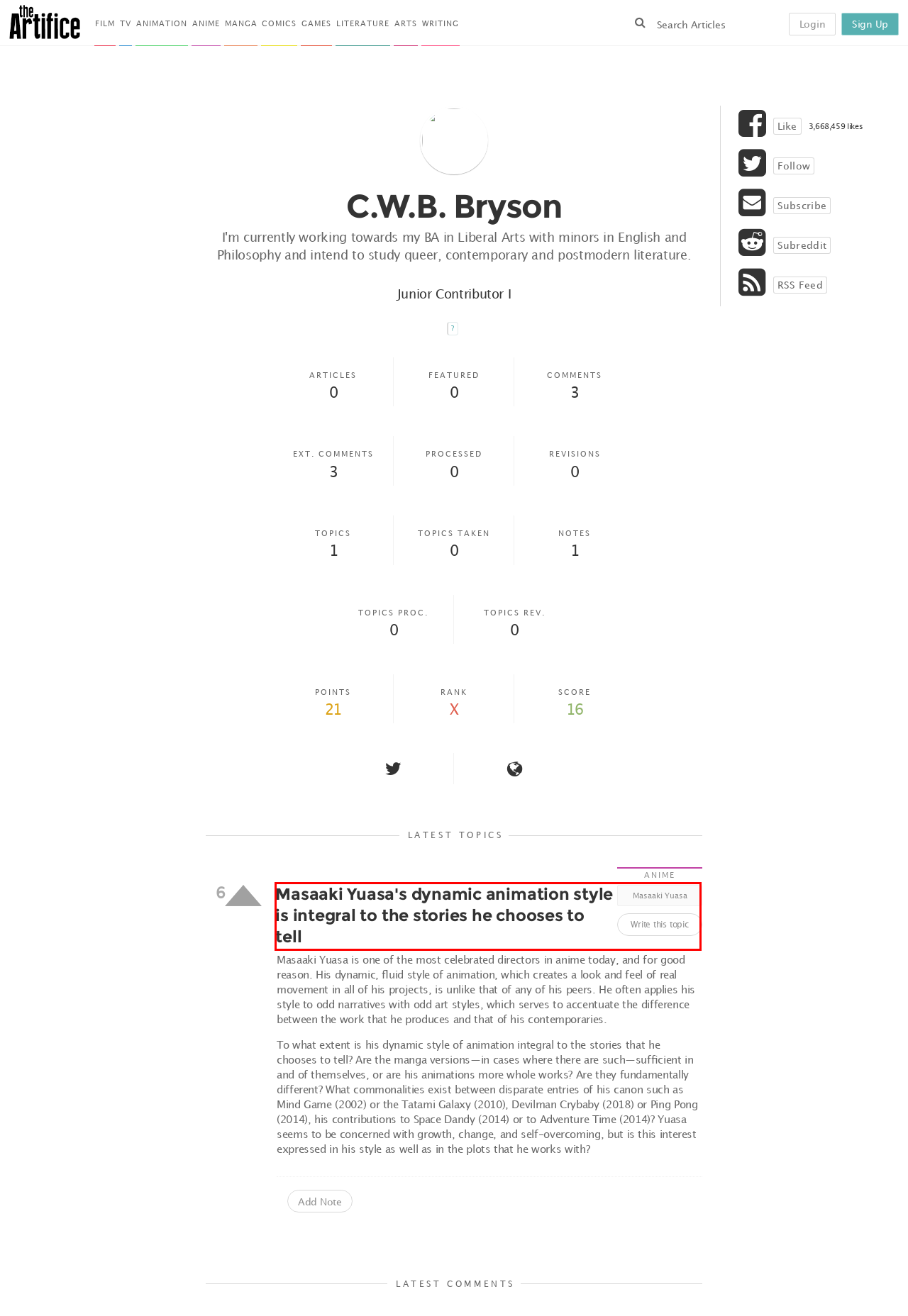You are given a screenshot of a webpage with a red bounding box around an element. Choose the most fitting webpage description for the page that appears after clicking the element within the red bounding box. Here are the candidates:
A. Animefice | www.animefice.com
B. The Artifice | www.the-artifice.com
C. Masaaki Yuasa’s dynamic animation style is integral to the stories he chooses to tell | The Artifice
D. Abridged Series
E. Sarahah - connerwbb
F. vTubie: Home of Virtual YouTubers (VTubers)
G. C.W.B. Bryson – The Artifice
H. Full Novels — Asian Novel Translations

C